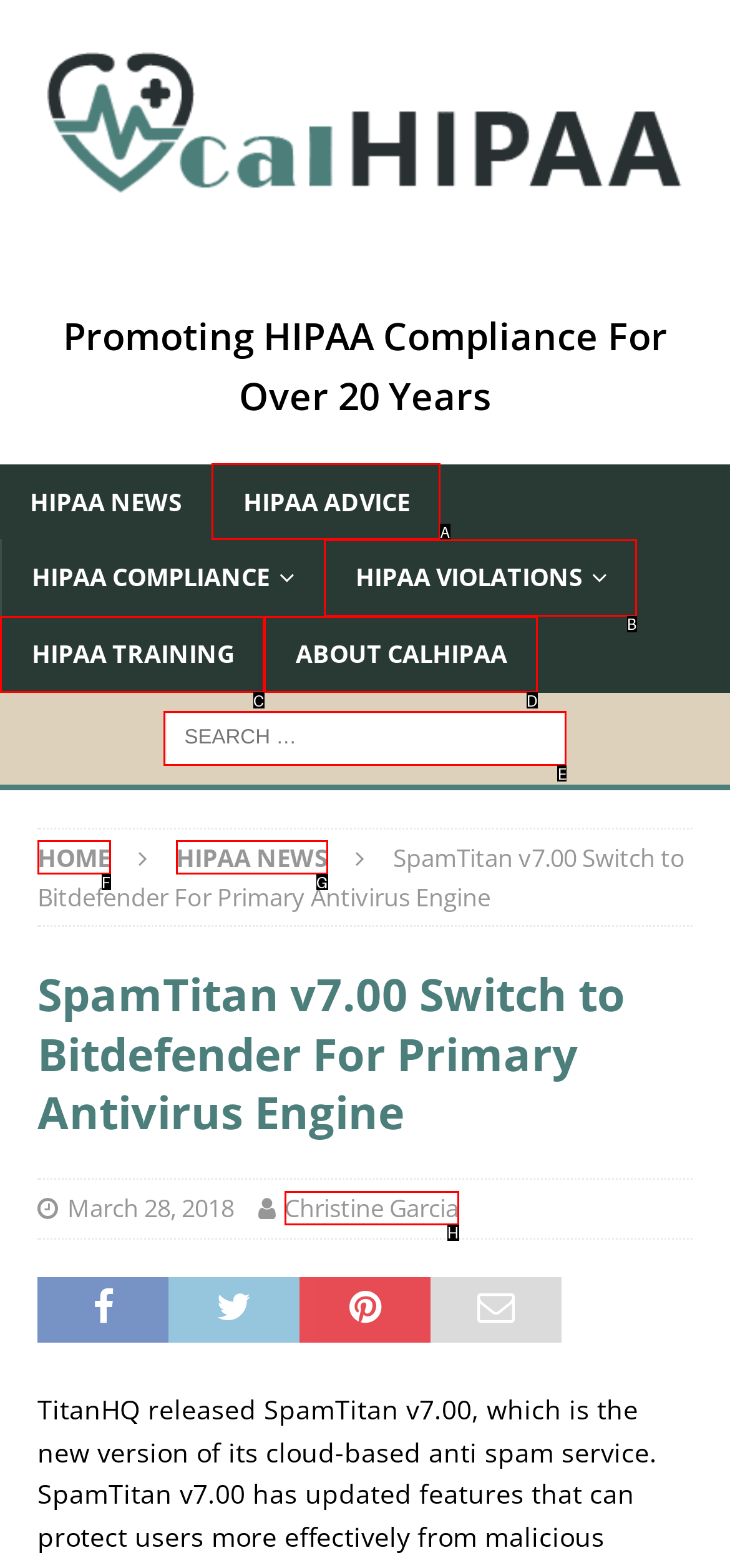Using the element description: Home, select the HTML element that matches best. Answer with the letter of your choice.

F